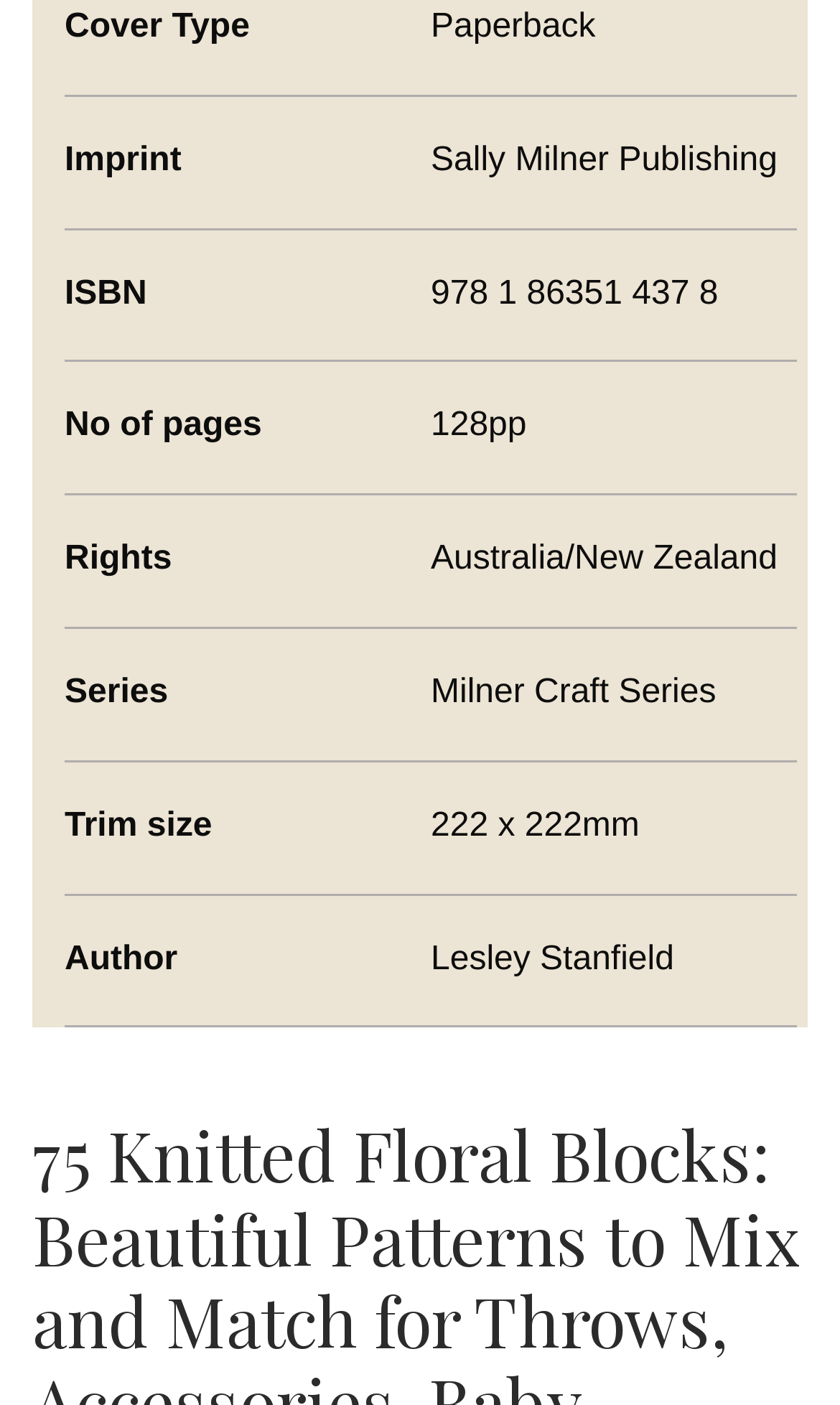Identify the bounding box of the UI element described as follows: "Australia/New Zealand". Provide the coordinates as four float numbers in the range of 0 to 1 [left, top, right, bottom].

[0.513, 0.385, 0.926, 0.411]